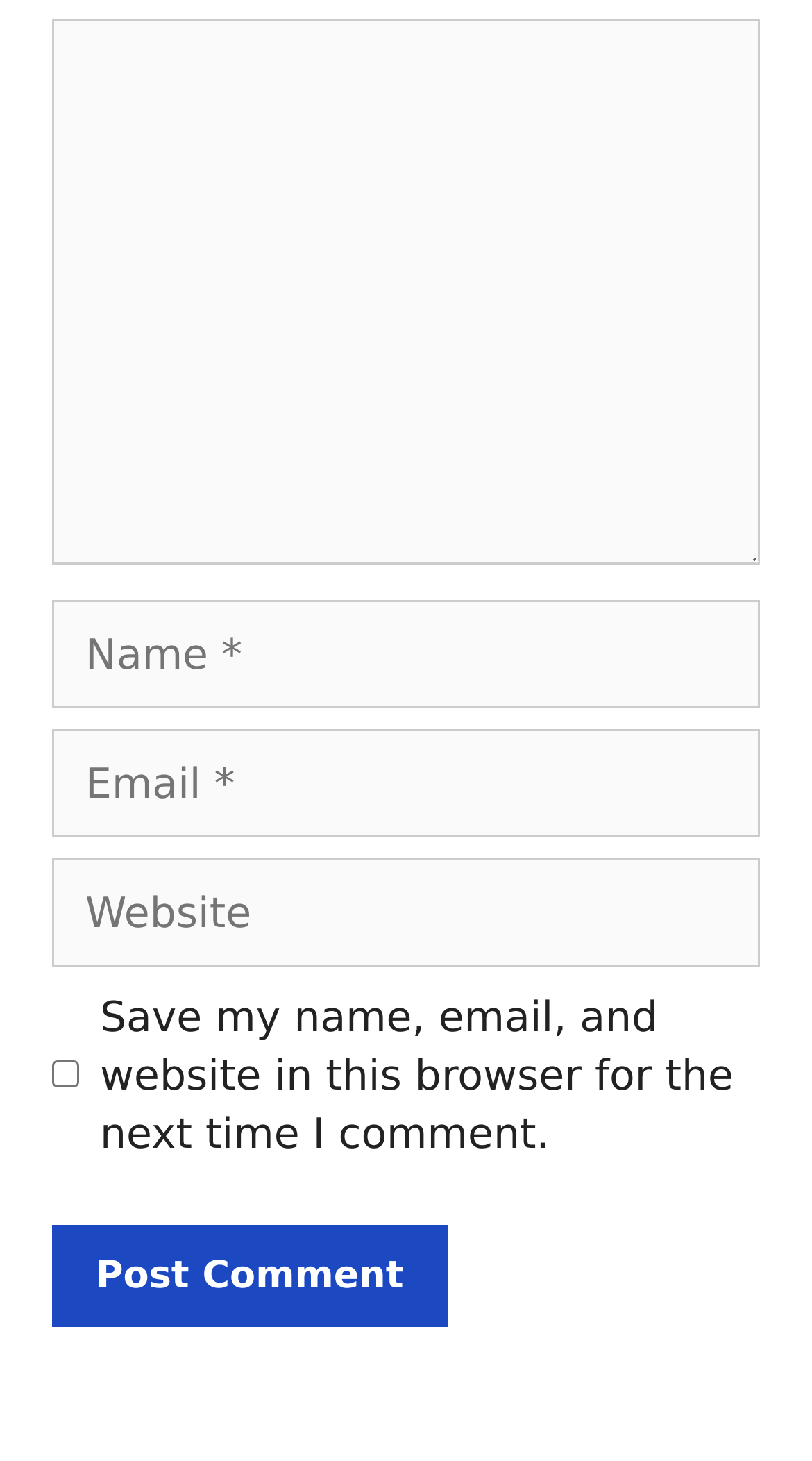With reference to the image, please provide a detailed answer to the following question: What is the label of the button?

The button element has the label 'Post Comment', which suggests that it is used to submit the comment form.